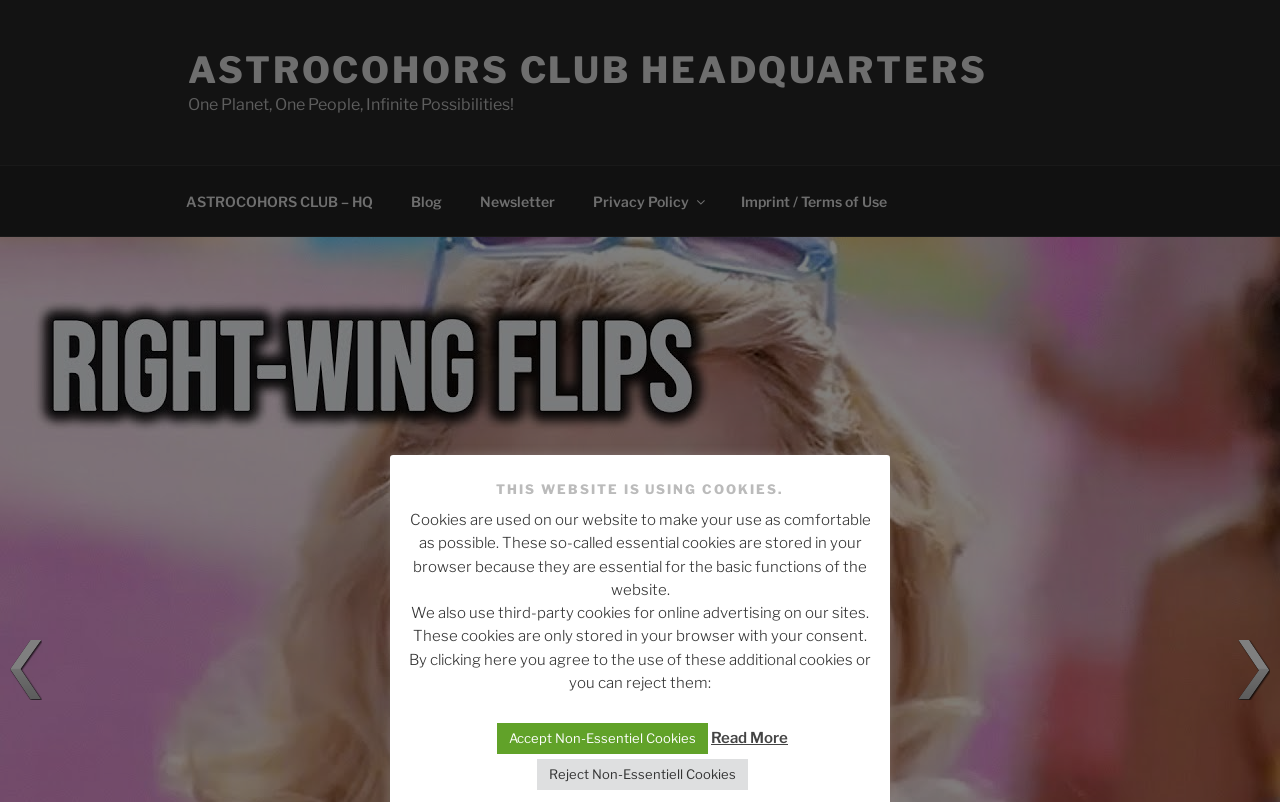What is the alternative to accepting non-essential cookies?
Based on the screenshot, answer the question with a single word or phrase.

Reject